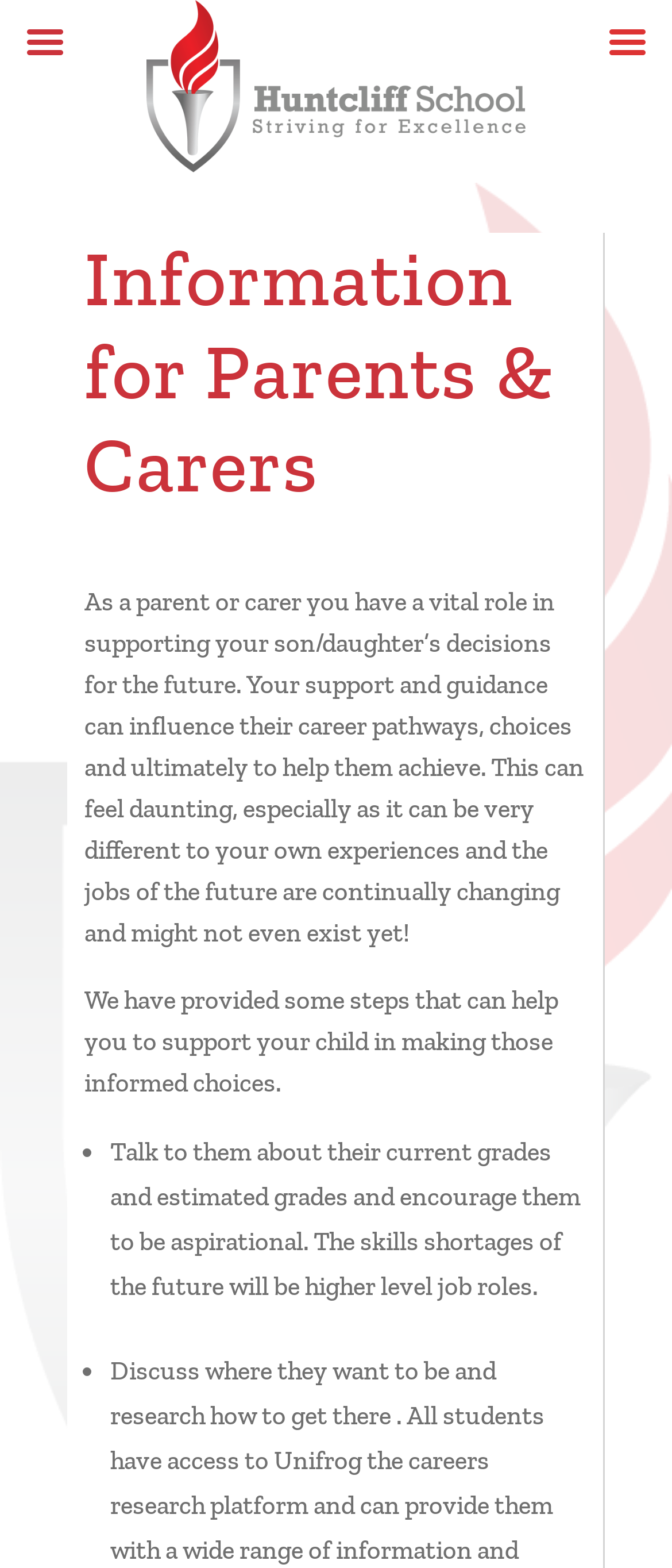Use one word or a short phrase to answer the question provided: 
What can parents and carers do to support their child?

Talk to them about grades